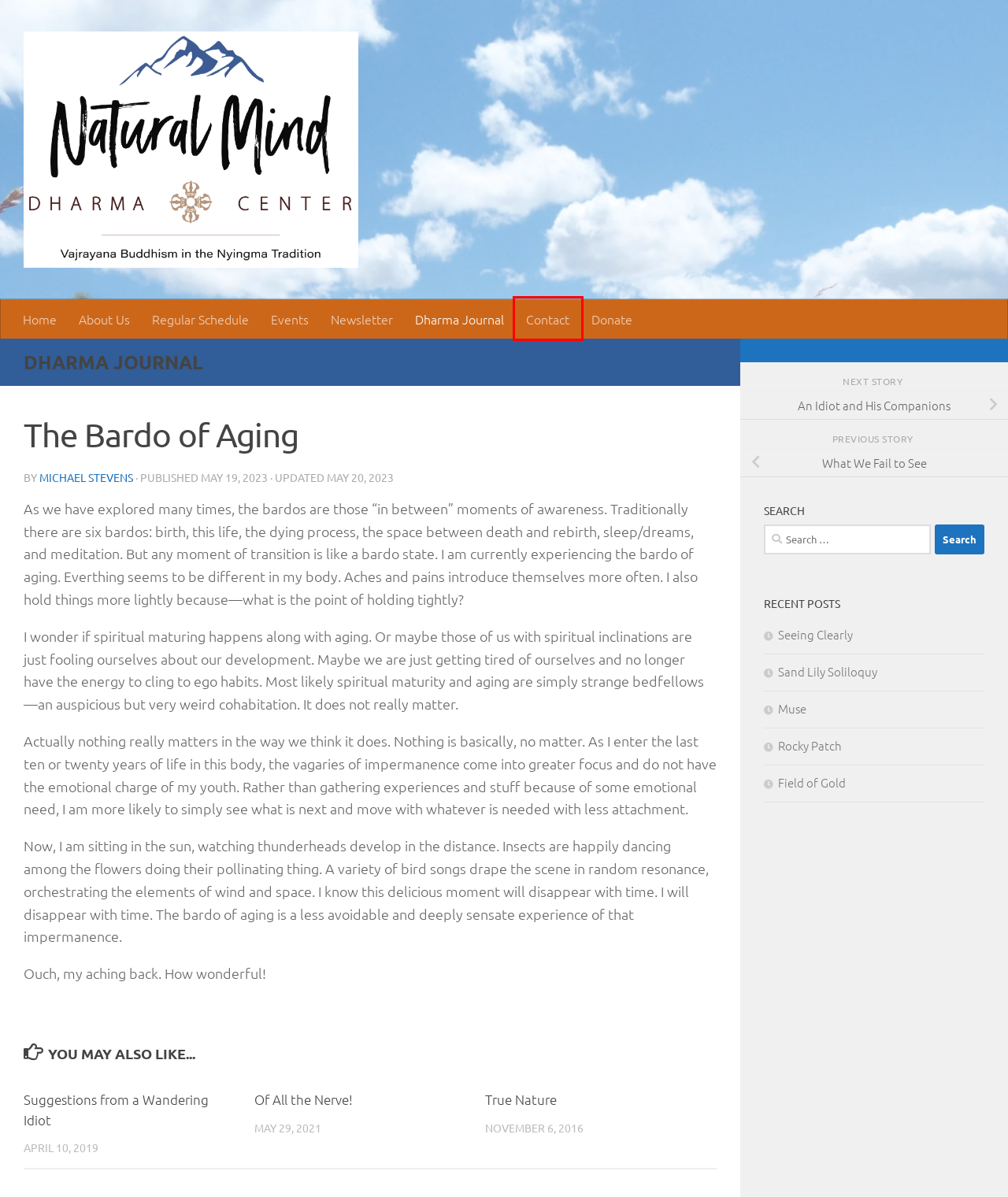Observe the webpage screenshot and focus on the red bounding box surrounding a UI element. Choose the most appropriate webpage description that corresponds to the new webpage after clicking the element in the bounding box. Here are the candidates:
A. Contact | Natural Mind Dharma Center
B. Muse | Natural Mind Dharma Center
C. Regular Schedule | Natural Mind Dharma Center
D. True Nature | Natural Mind Dharma Center
E. Events | Natural Mind Dharma Center
F. Seeing Clearly | Natural Mind Dharma Center
G. Rocky Patch | Natural Mind Dharma Center
H. Dharma Journal | Natural Mind Dharma Center

A